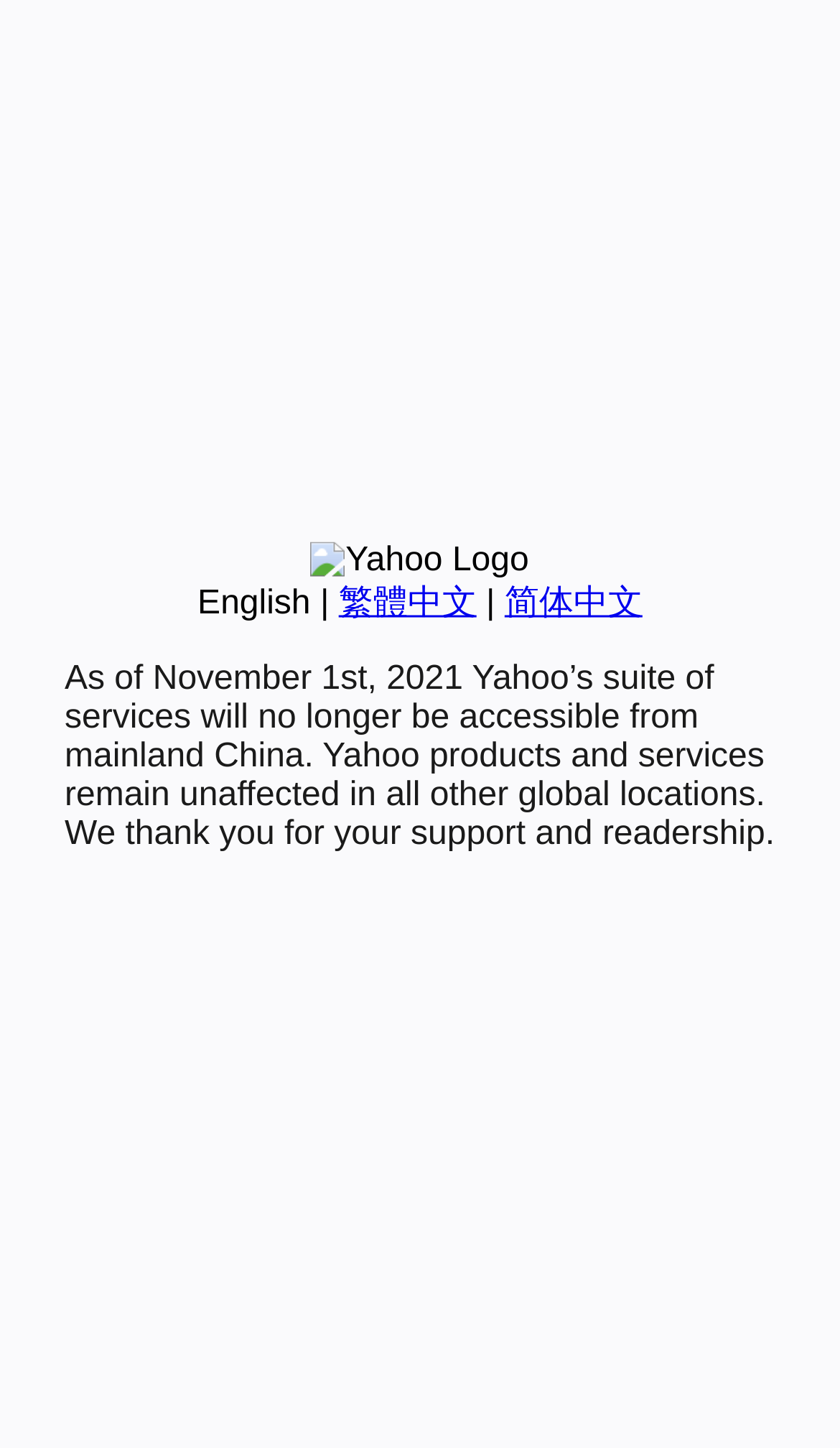Given the element description "简体中文" in the screenshot, predict the bounding box coordinates of that UI element.

[0.601, 0.404, 0.765, 0.429]